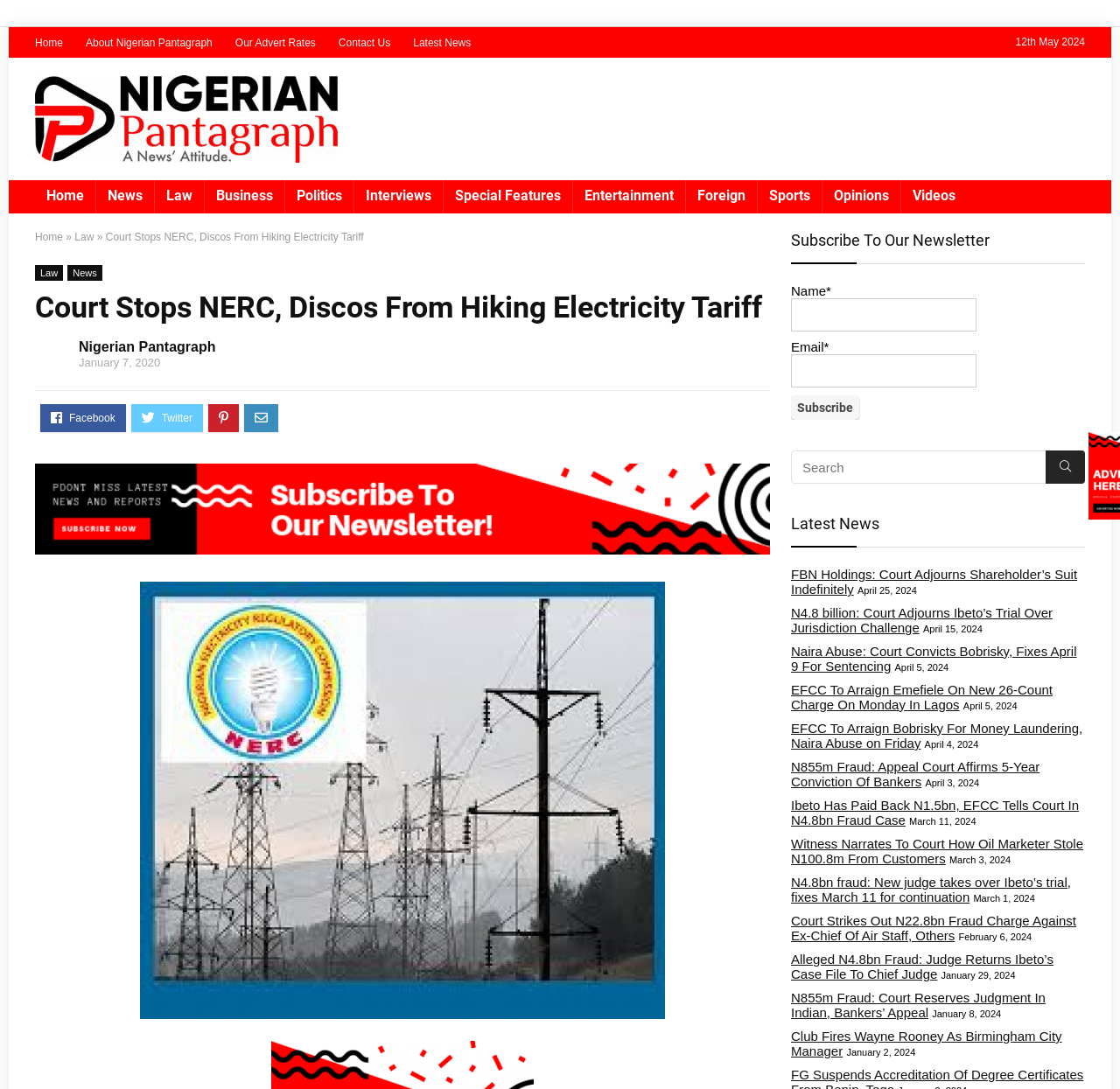Find the bounding box coordinates of the area that needs to be clicked in order to achieve the following instruction: "Click on the 'Home' link". The coordinates should be specified as four float numbers between 0 and 1, i.e., [left, top, right, bottom].

[0.031, 0.033, 0.056, 0.045]